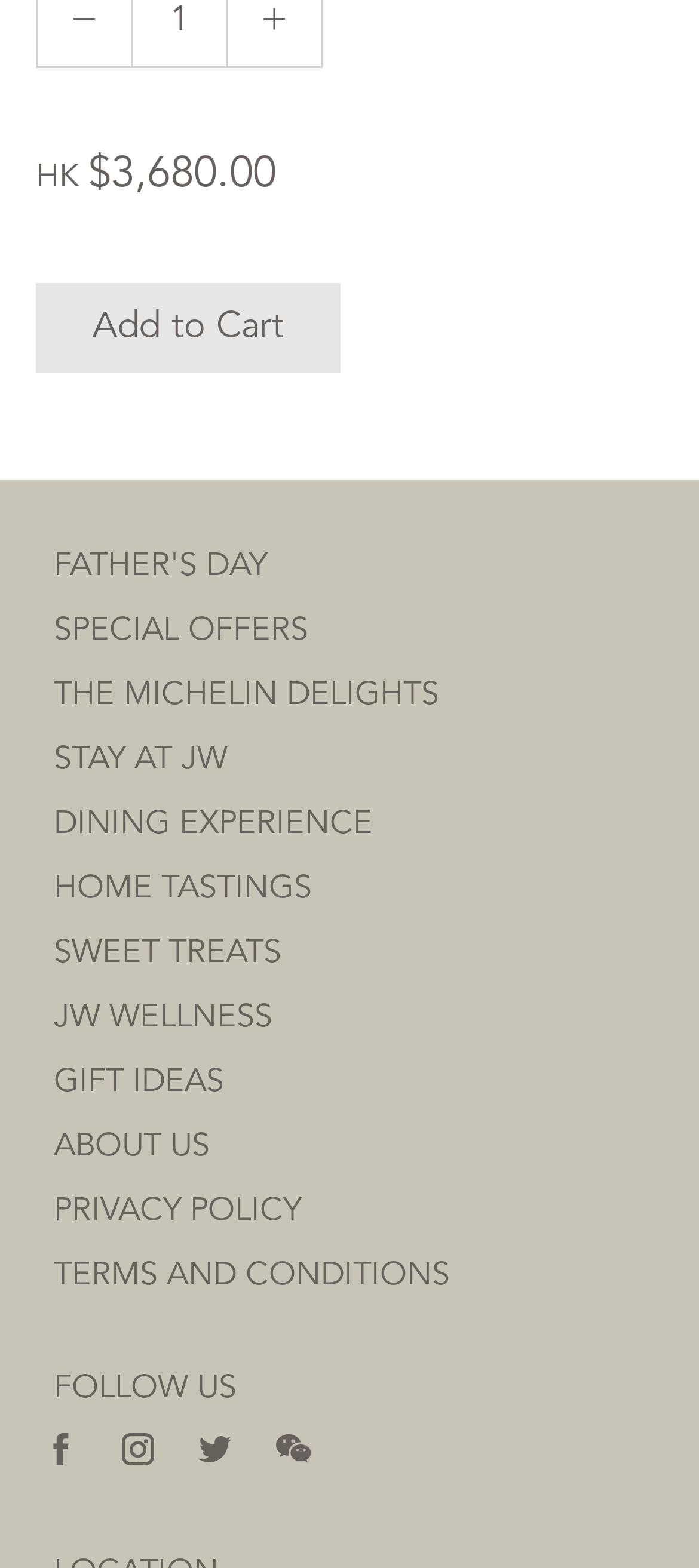Locate the bounding box of the UI element based on this description: "open menu". Provide four float numbers between 0 and 1 as [left, top, right, bottom].

None